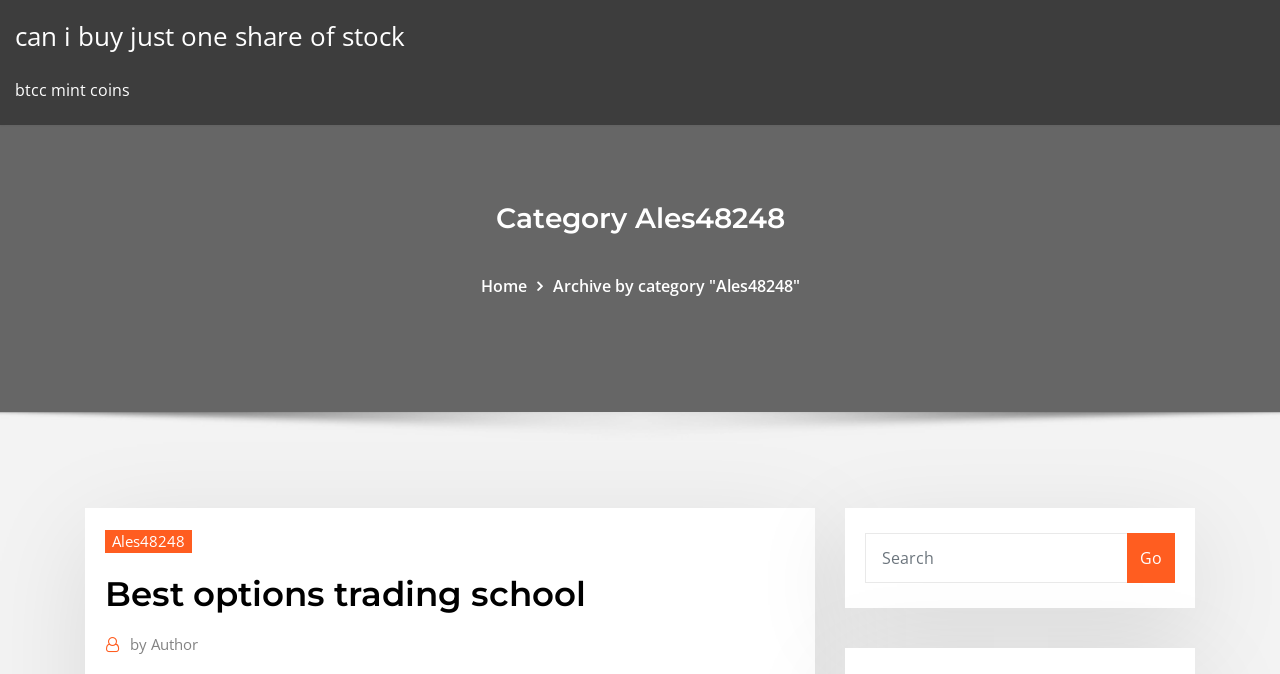Could you indicate the bounding box coordinates of the region to click in order to complete this instruction: "view category Ales48248".

[0.066, 0.297, 0.934, 0.351]